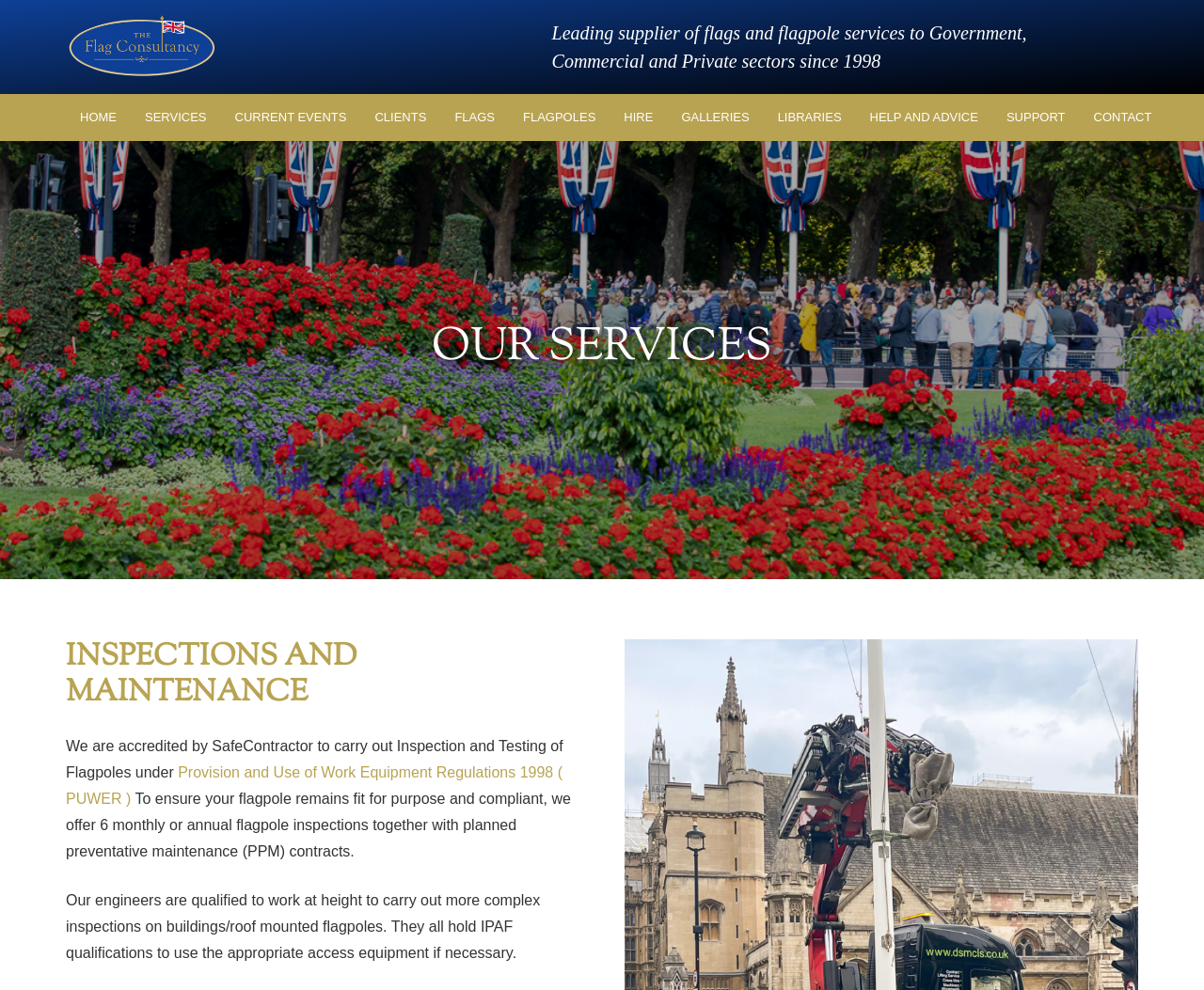What regulation do the flagpole inspections comply with?
Using the screenshot, give a one-word or short phrase answer.

PUWER